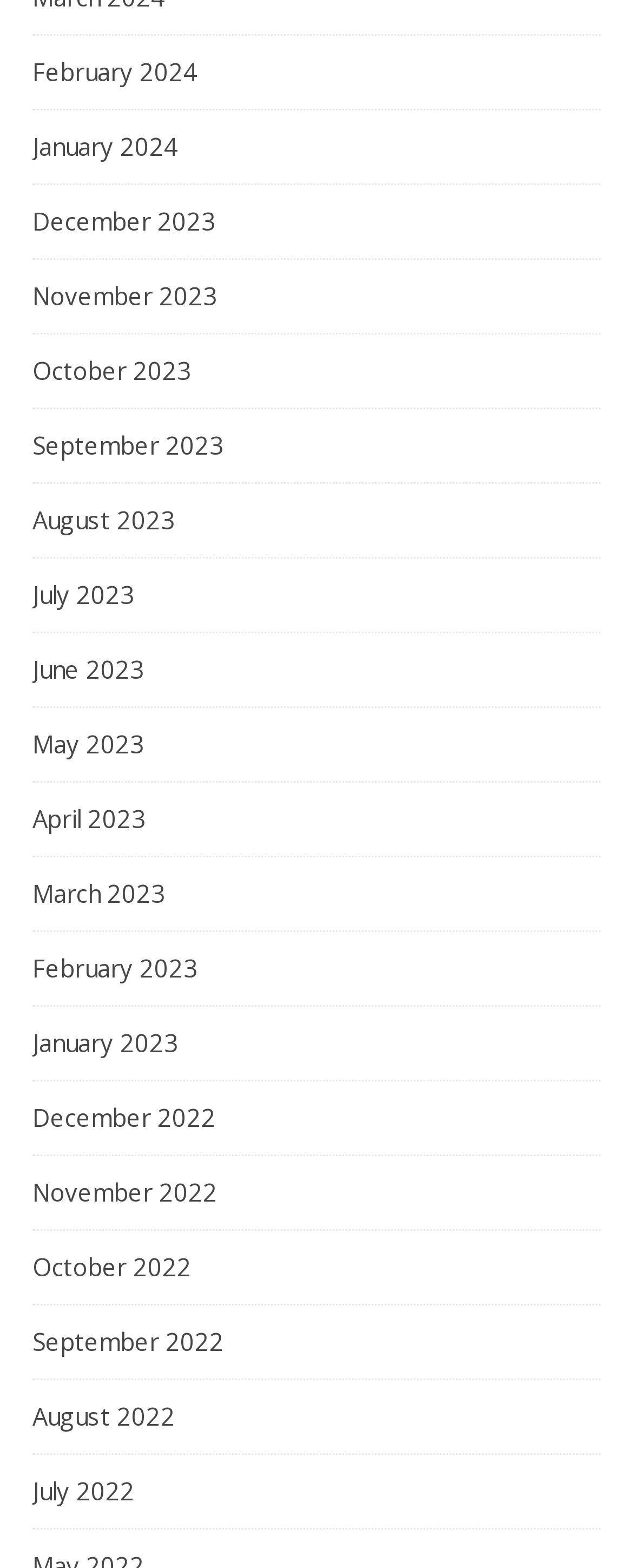Please specify the bounding box coordinates in the format (top-left x, top-left y, bottom-right x, bottom-right y), with all values as floating point numbers between 0 and 1. Identify the bounding box of the UI element described by: July 2022

[0.051, 0.928, 0.213, 0.975]